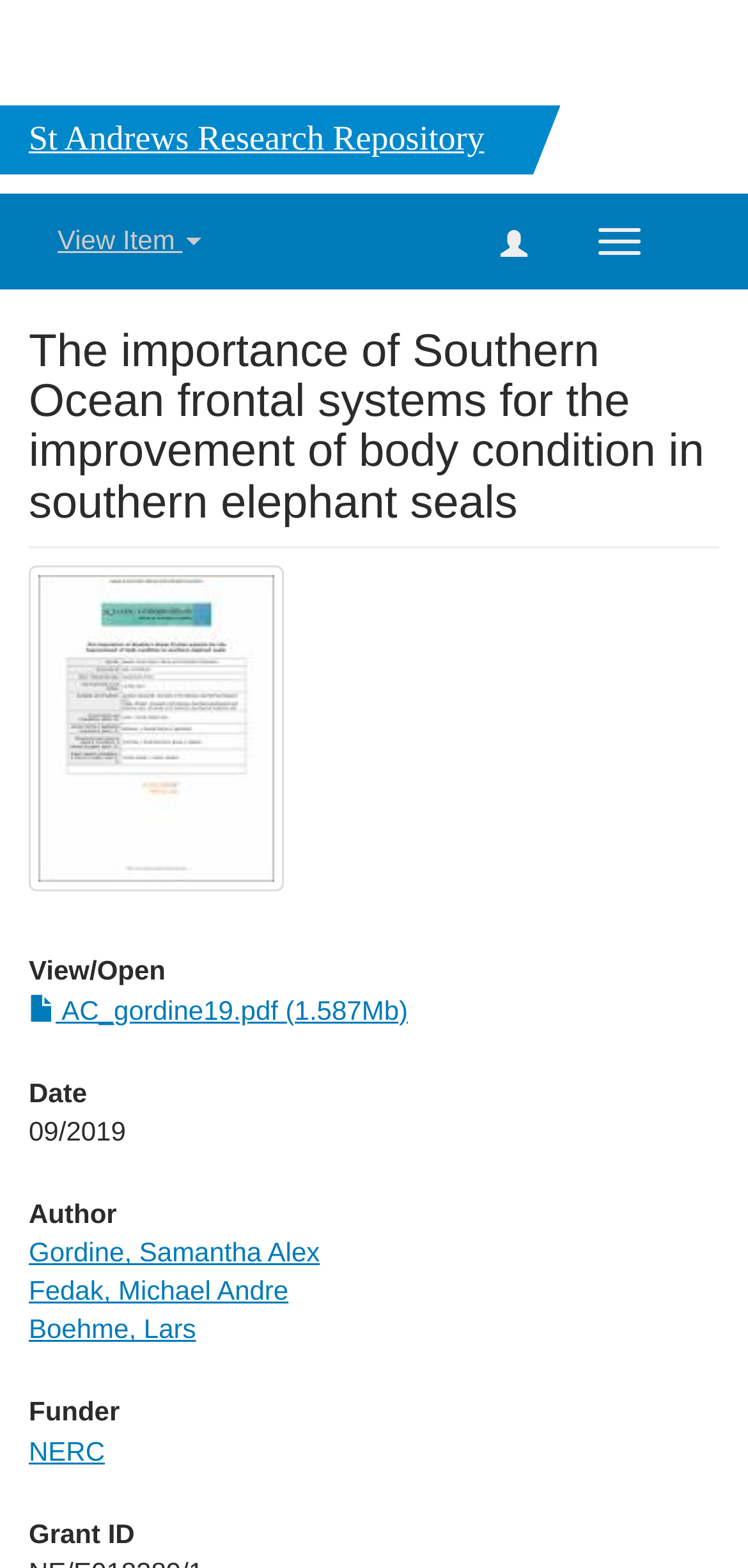What is the file size of the PDF?
Answer the question with a single word or phrase by looking at the picture.

1.587Mb